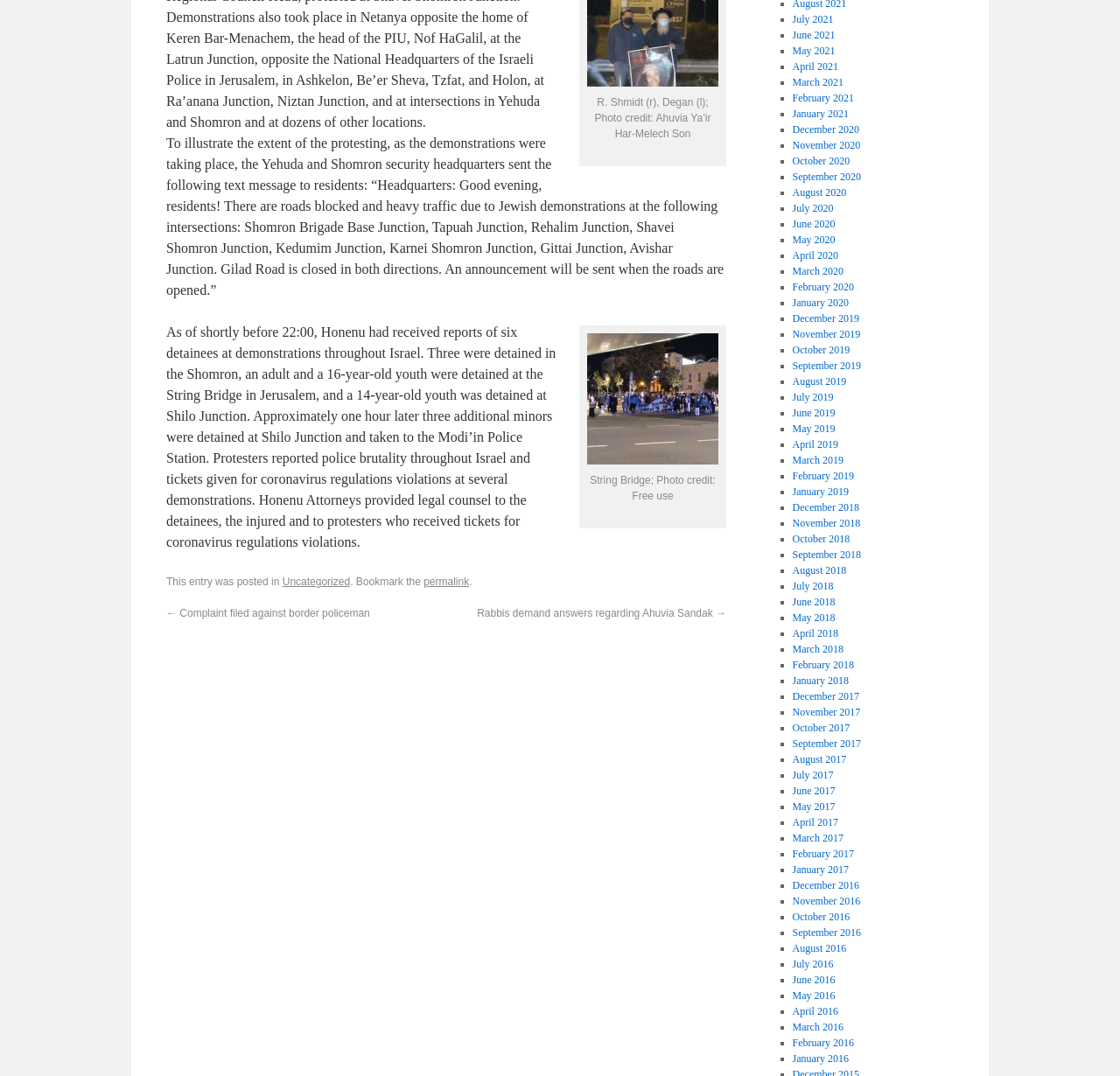Use a single word or phrase to answer the question: What is the category of this blog post?

Uncategorized